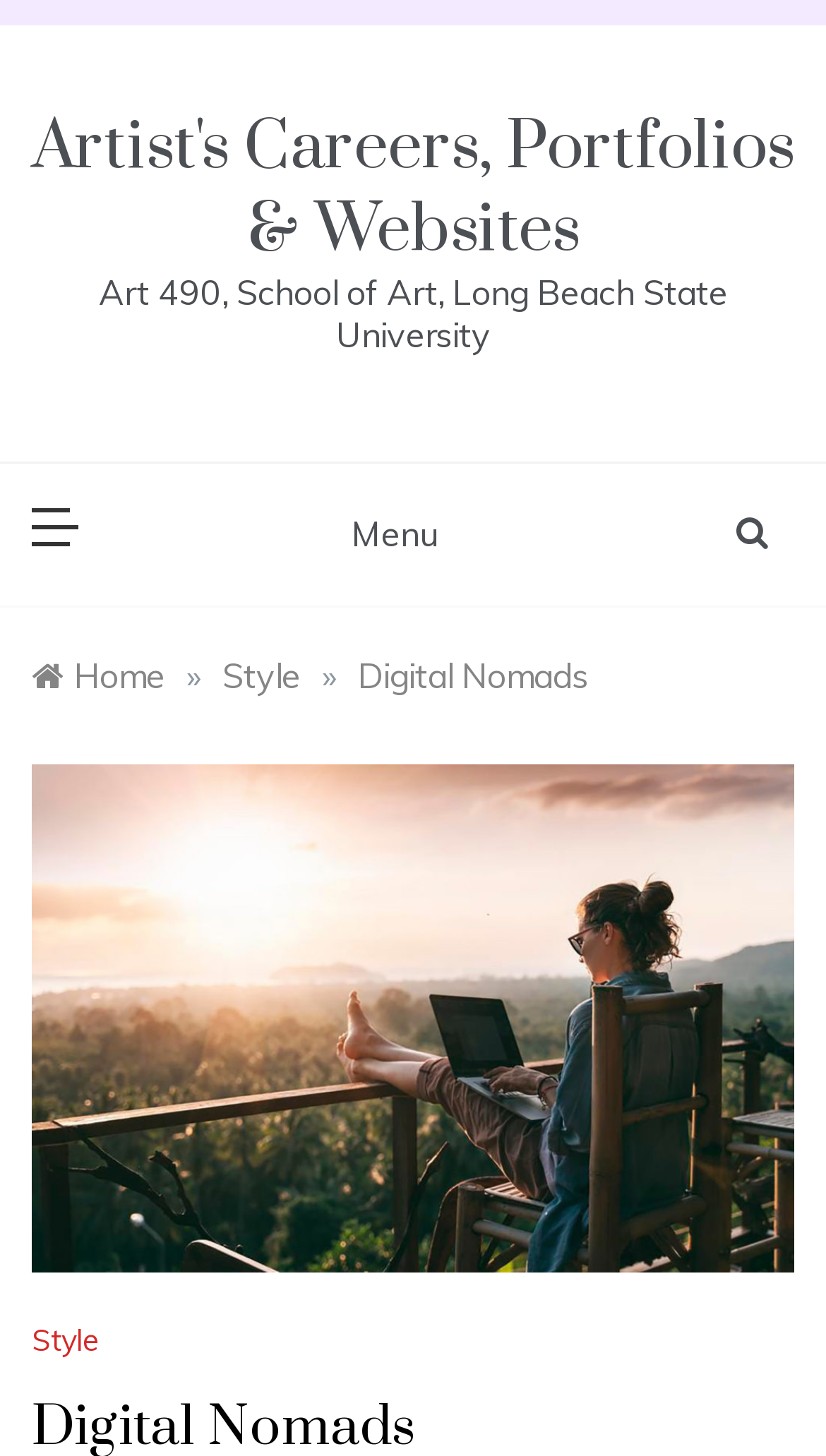Generate a detailed explanation of the webpage's features and information.

The webpage is about digital nomads and their careers, portfolios, and websites. At the top, there is a heading that reads "Artist's Careers, Portfolios & Websites" which is also a clickable link. Below this heading, there is a text "Art 490, School of Art, Long Beach State University". 

On the top left, there are three buttons: an empty button, a "Menu" button, and another button with no text. To the right of these buttons, there is a link with no text. 

Below these elements, there is a navigation section labeled "Breadcrumbs" which contains three links: "Home" with a house icon, "Style", and "Digital Nomads". The "Digital Nomads" link is also repeated at the bottom of the page.